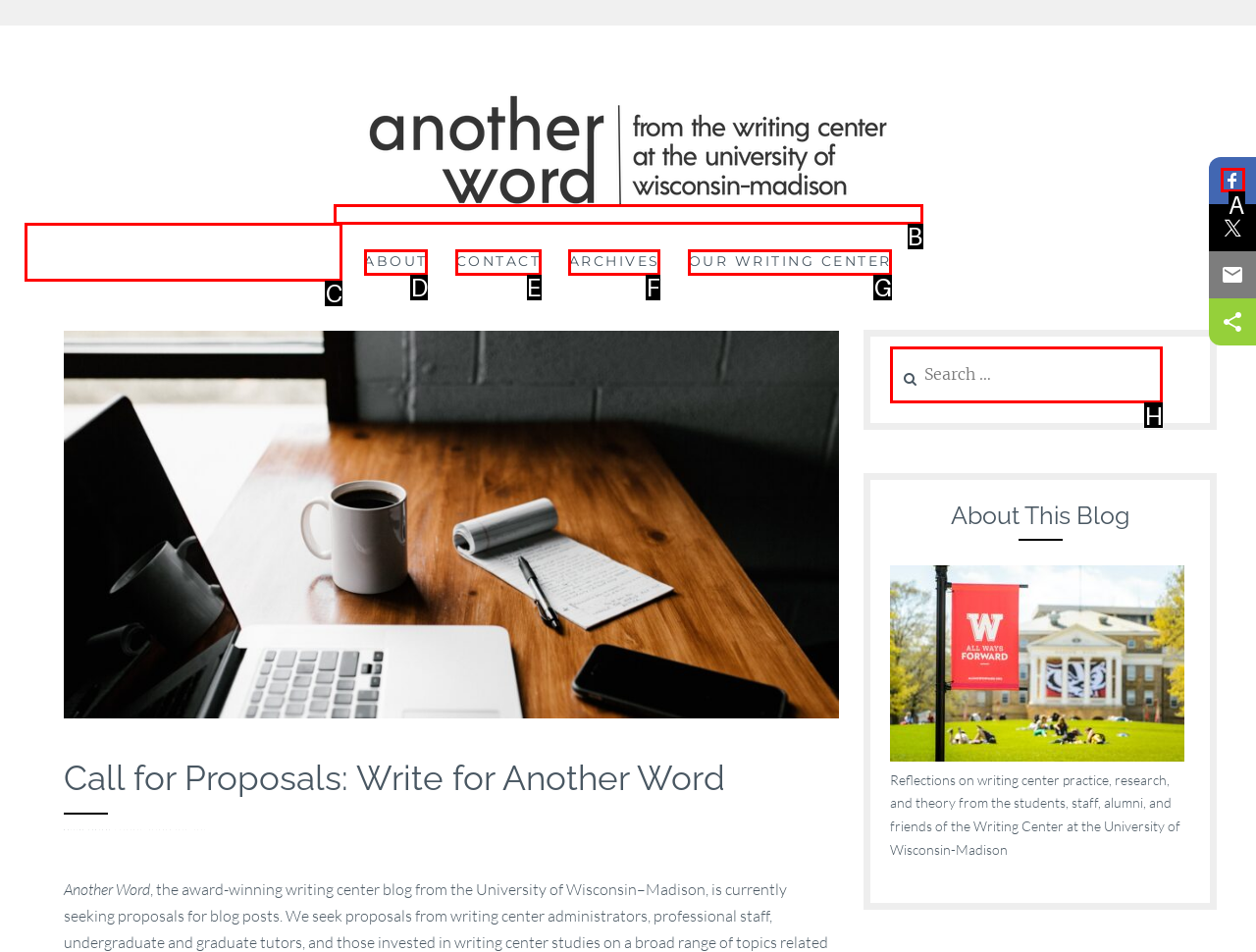Determine the letter of the UI element that you need to click to perform the task: Share on Facebook.
Provide your answer with the appropriate option's letter.

A